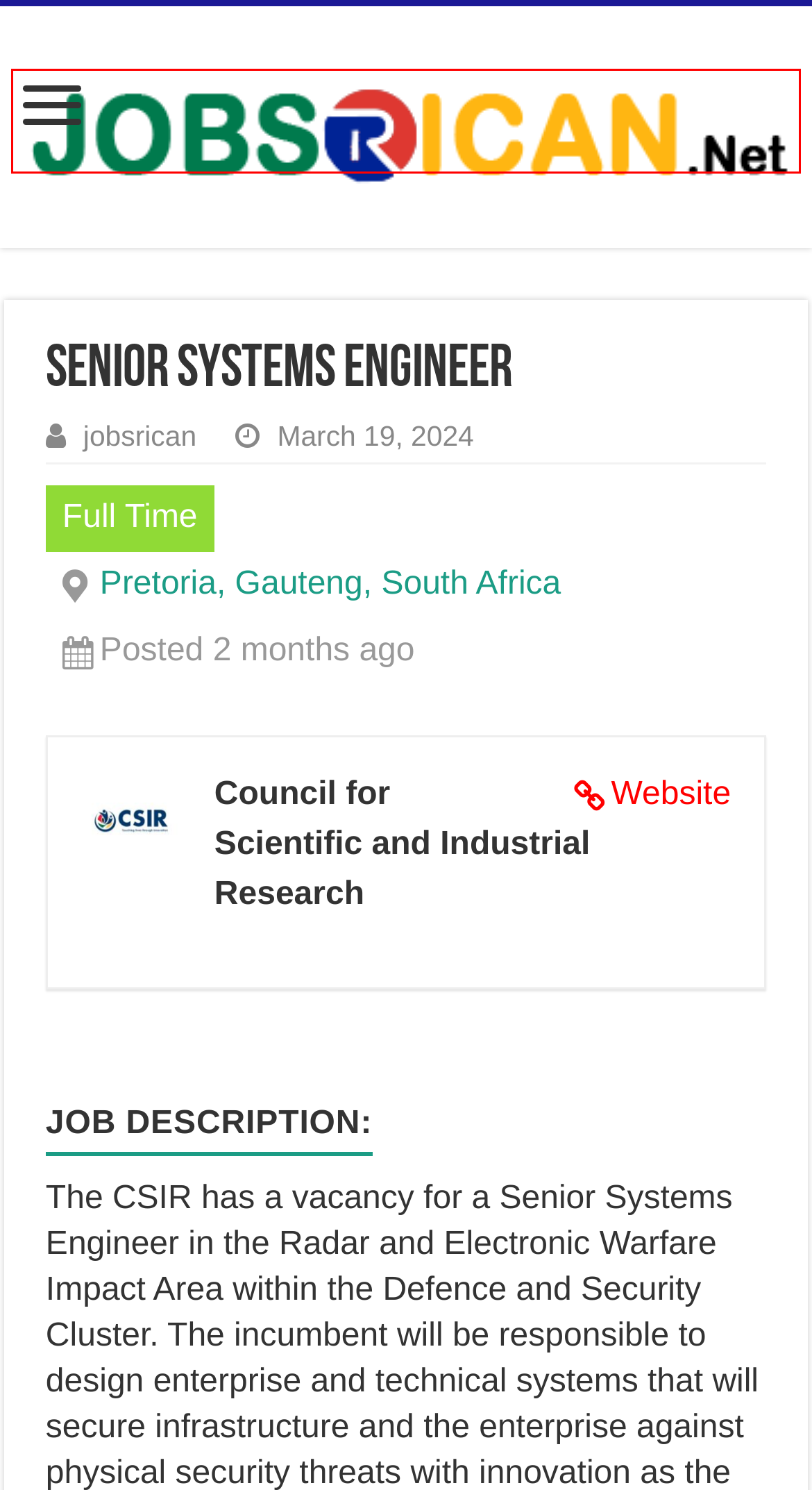Inspect the provided webpage screenshot, concentrating on the element within the red bounding box. Select the description that best represents the new webpage after you click the highlighted element. Here are the candidates:
A. Cash Consultant - Jobsrican
B. Account Analyst - Jobsrican
C. CSIR |
D. Asset Finance Manager - Jobsrican
E. Jobsrican | Highest paying Jobs in South Africa 2023
F. Technical Test Analyst - Jobsrican
G. DMCA
H. Estate Administrator - Jobsrican

E